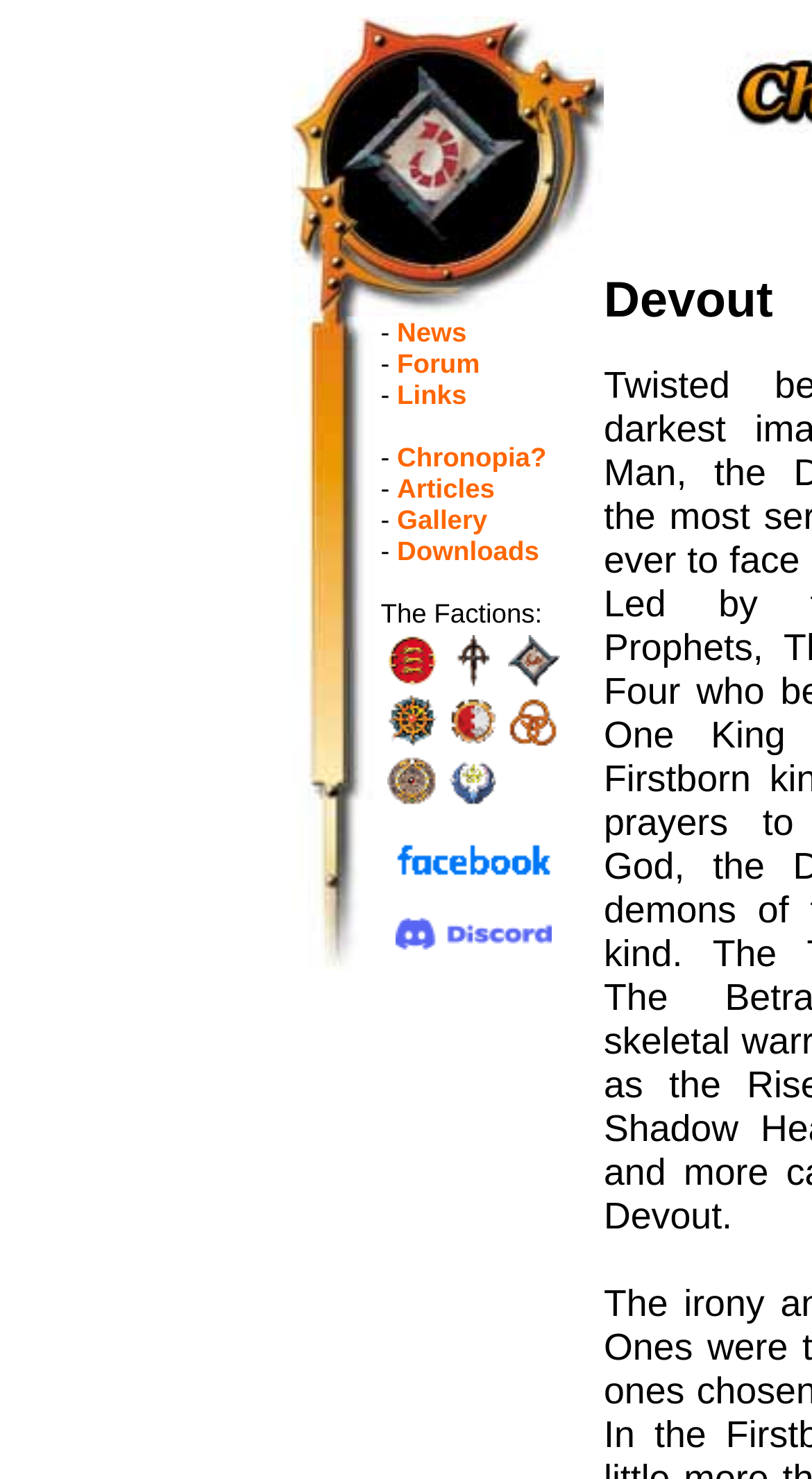What is the name of the social media platform where Chronopia has an official presence?
Based on the image, answer the question with as much detail as possible.

The answer can be found by looking at the links at the bottom of the webpage. There is a link 'Chronopia on Facebook' which suggests that Chronopia has an official presence on Facebook.